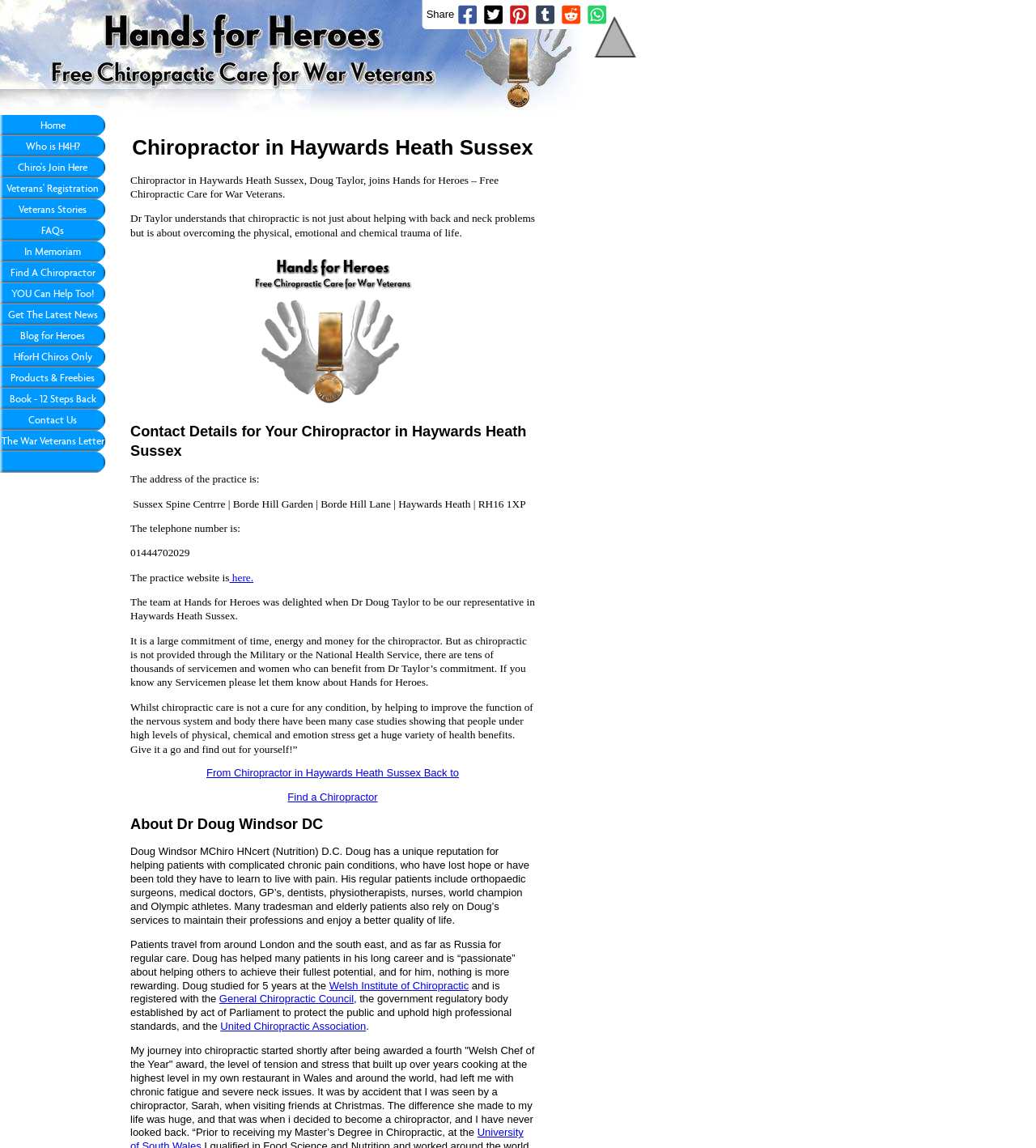Using a single word or phrase, answer the following question: 
What is Dr Doug Taylor's profession?

Chiropractor